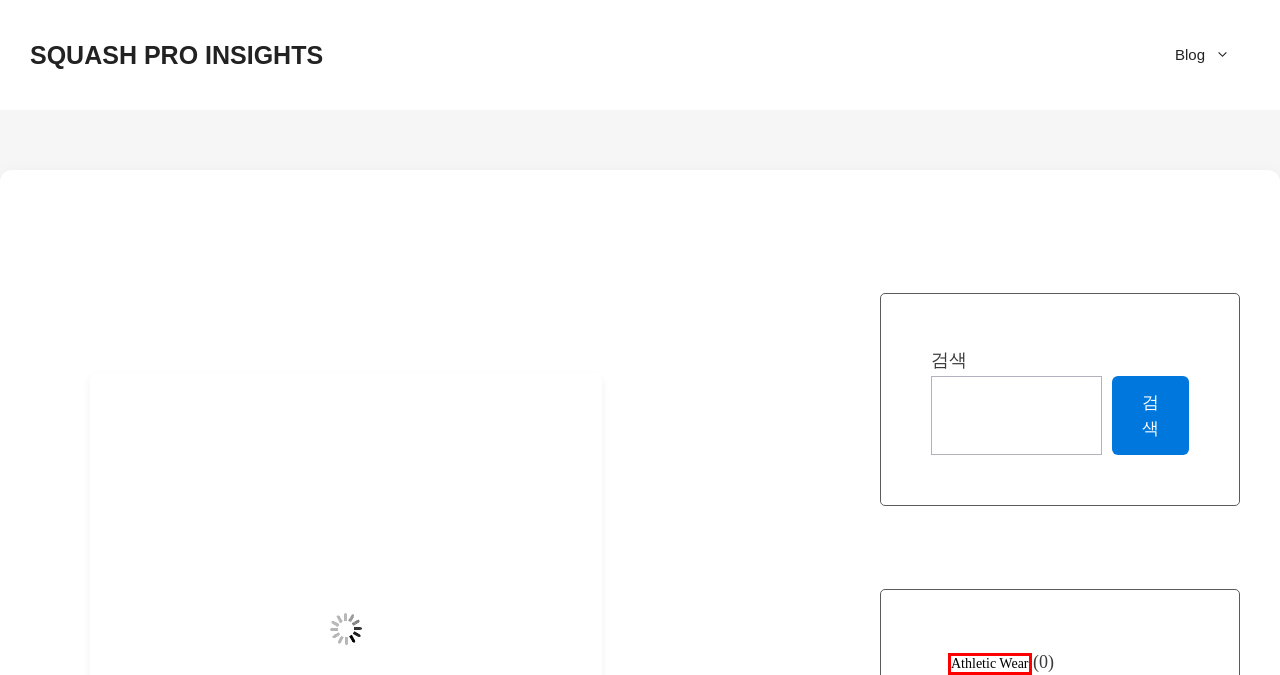You are given a screenshot of a webpage with a red rectangle bounding box around a UI element. Select the webpage description that best matches the new webpage after clicking the element in the bounding box. Here are the candidates:
A. Squash Pro Insights - Welcome to Squash Pro Insights
B. 10 Essential Aspects of Smash PC Gameplay: An In-depth Review - Squash Pro Insights
C. Safety guidelines - Squash Pro Insights
D. News of the release of a new game - Squash Pro Insights
E. Athletic Wear - Squash Pro Insights
F. 7 Crucial Insights into Doom's Enduring Influence on Computer Gaming
G. workout gear for men - Squash Pro Insights
H. Blog - Squash Pro Insights

E